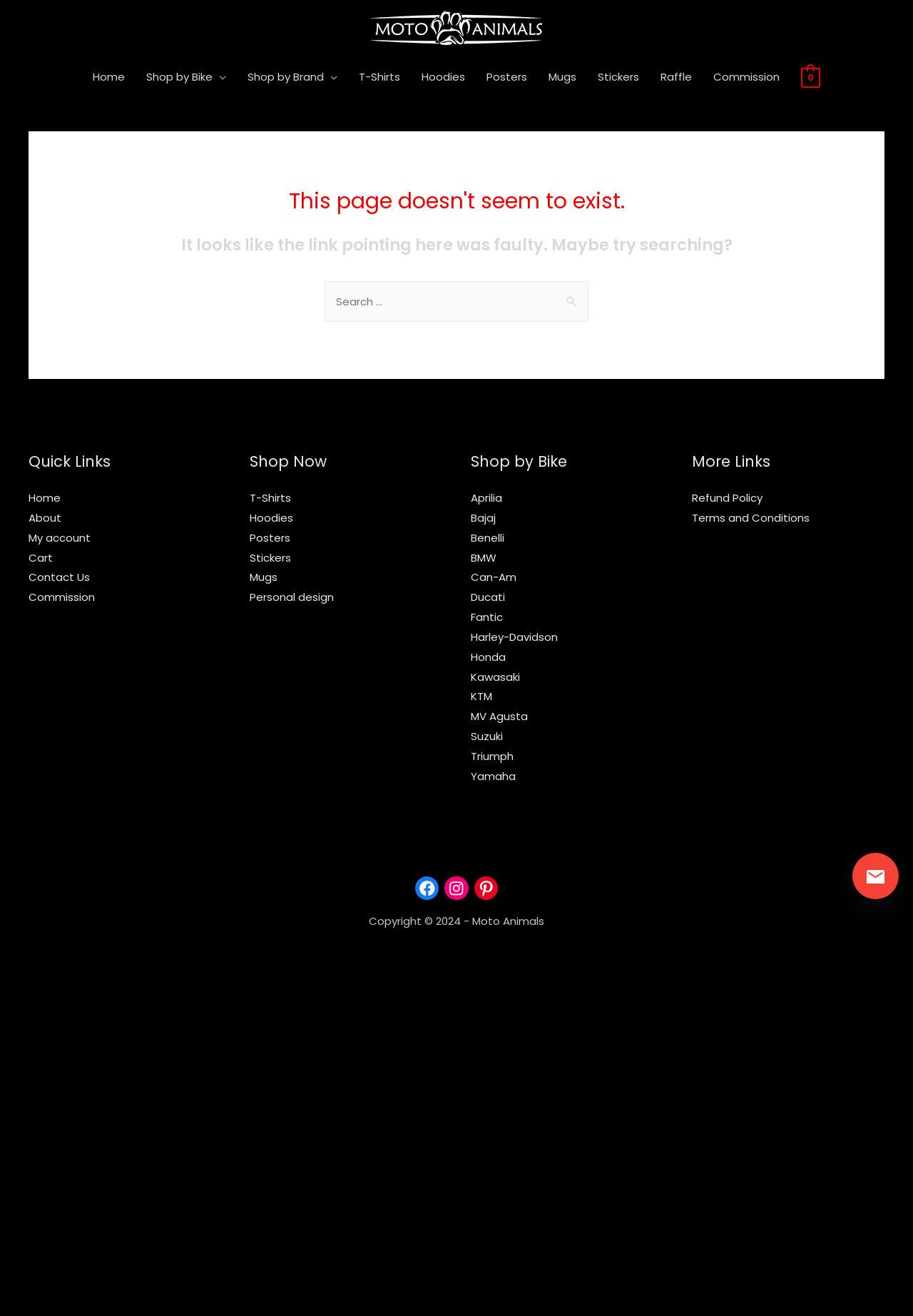Find the bounding box coordinates of the area that needs to be clicked in order to achieve the following instruction: "Read news about Environment". The coordinates should be specified as four float numbers between 0 and 1, i.e., [left, top, right, bottom].

None